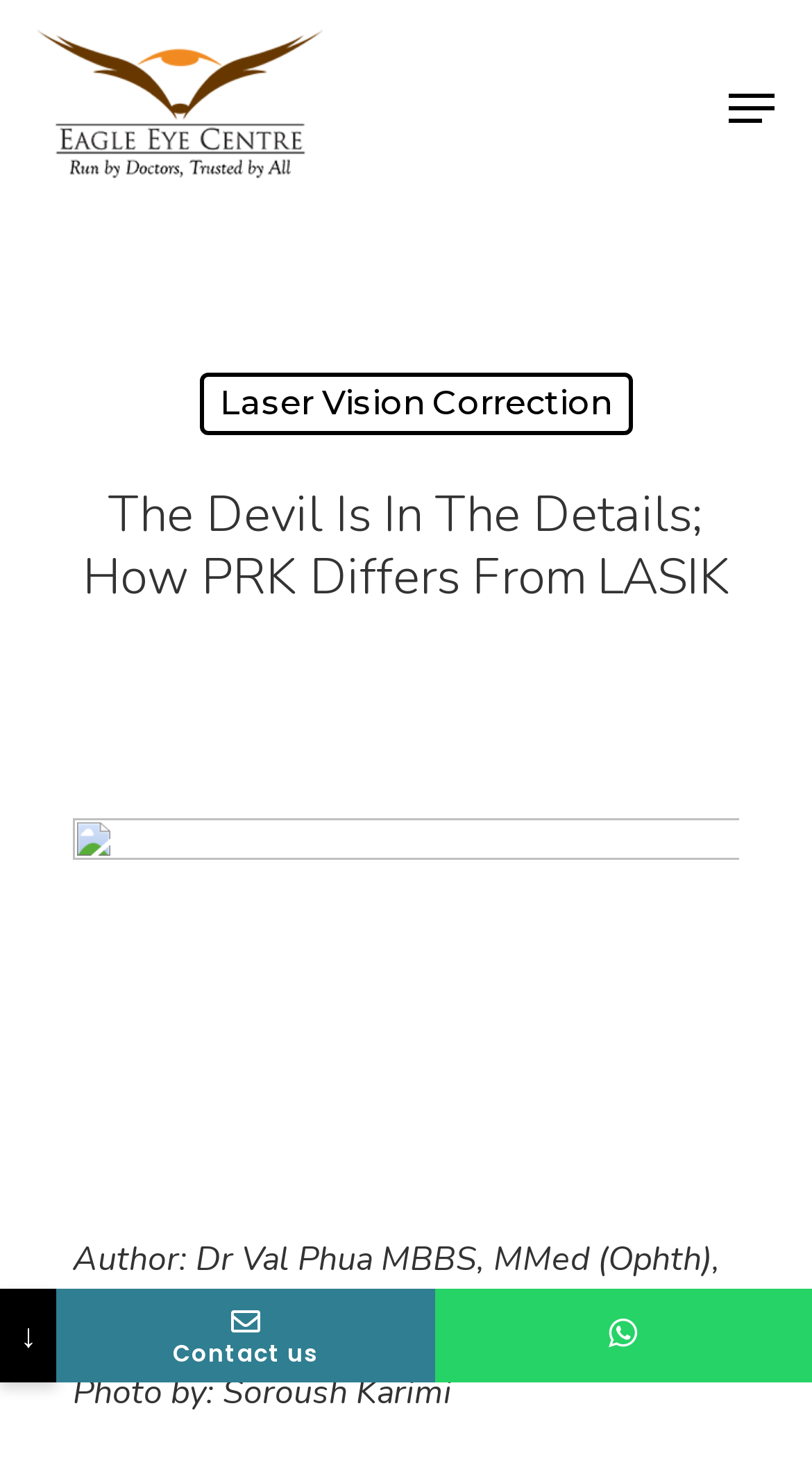What type of surgery is mentioned in the website?
Examine the image closely and answer the question with as much detail as possible.

The type of surgery mentioned in the website can be found in the link elements with the text 'Cataract Surgery'.